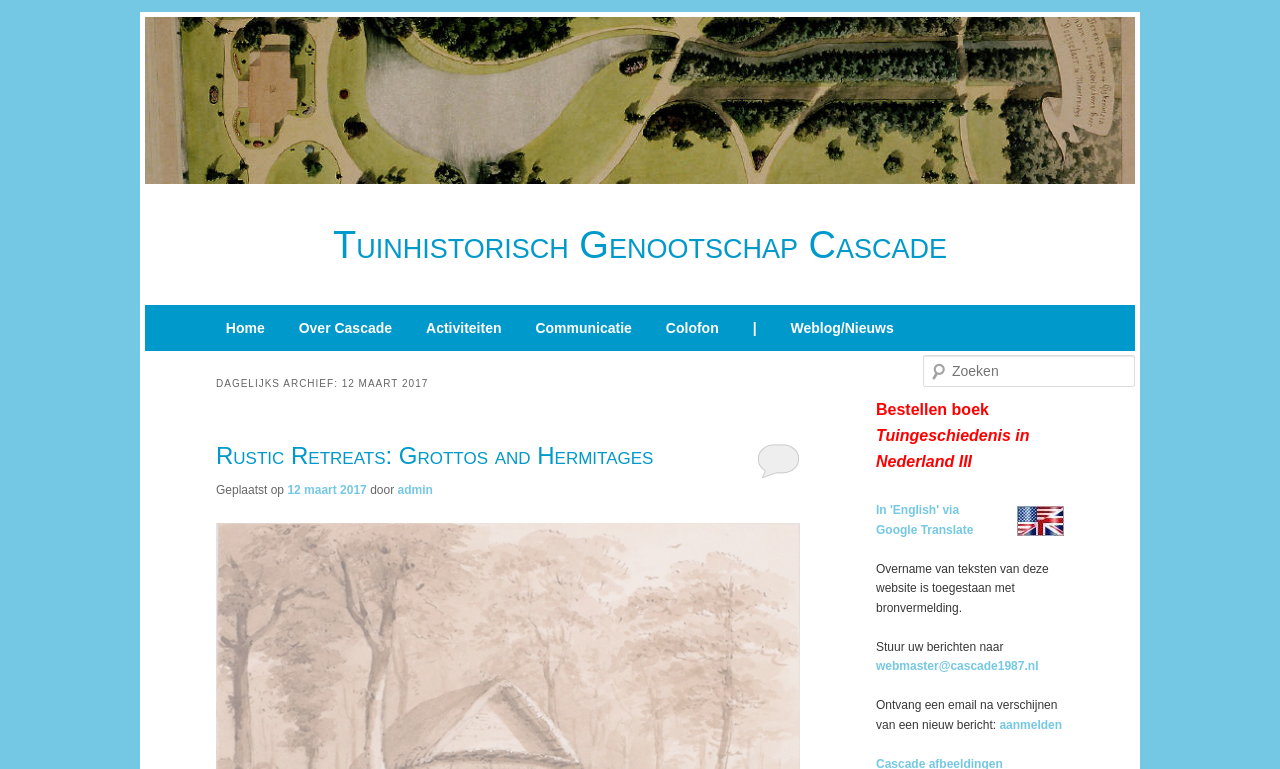Point out the bounding box coordinates of the section to click in order to follow this instruction: "Follow A. T. Baron on Facebook".

None